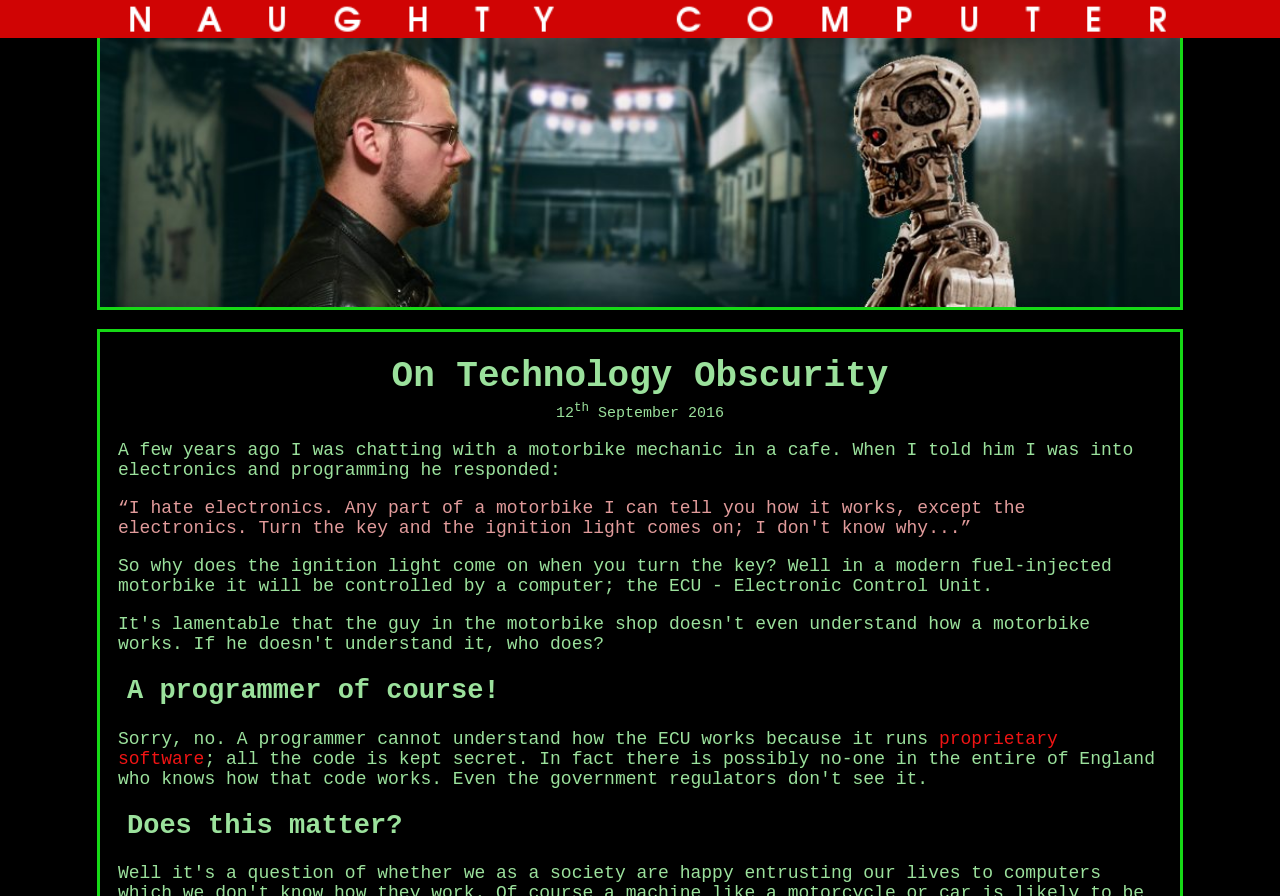What is the date mentioned in the article?
Answer the question with as much detail as you can, using the image as a reference.

I found the date 'September 2016' in the article, which is mentioned in the text '12th September 2016'.